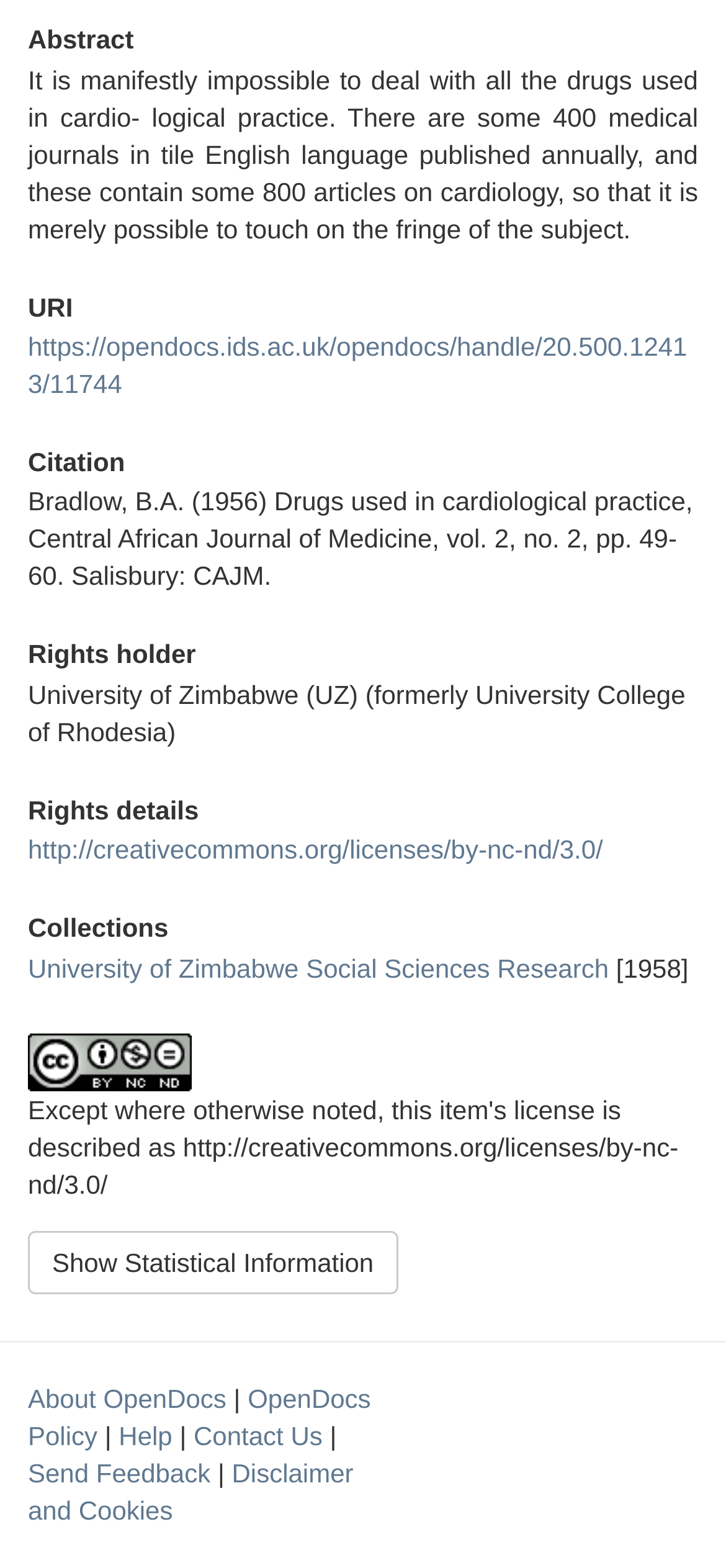Determine the bounding box coordinates of the clickable element to achieve the following action: 'Read the citation'. Provide the coordinates as four float values between 0 and 1, formatted as [left, top, right, bottom].

[0.038, 0.286, 0.962, 0.304]